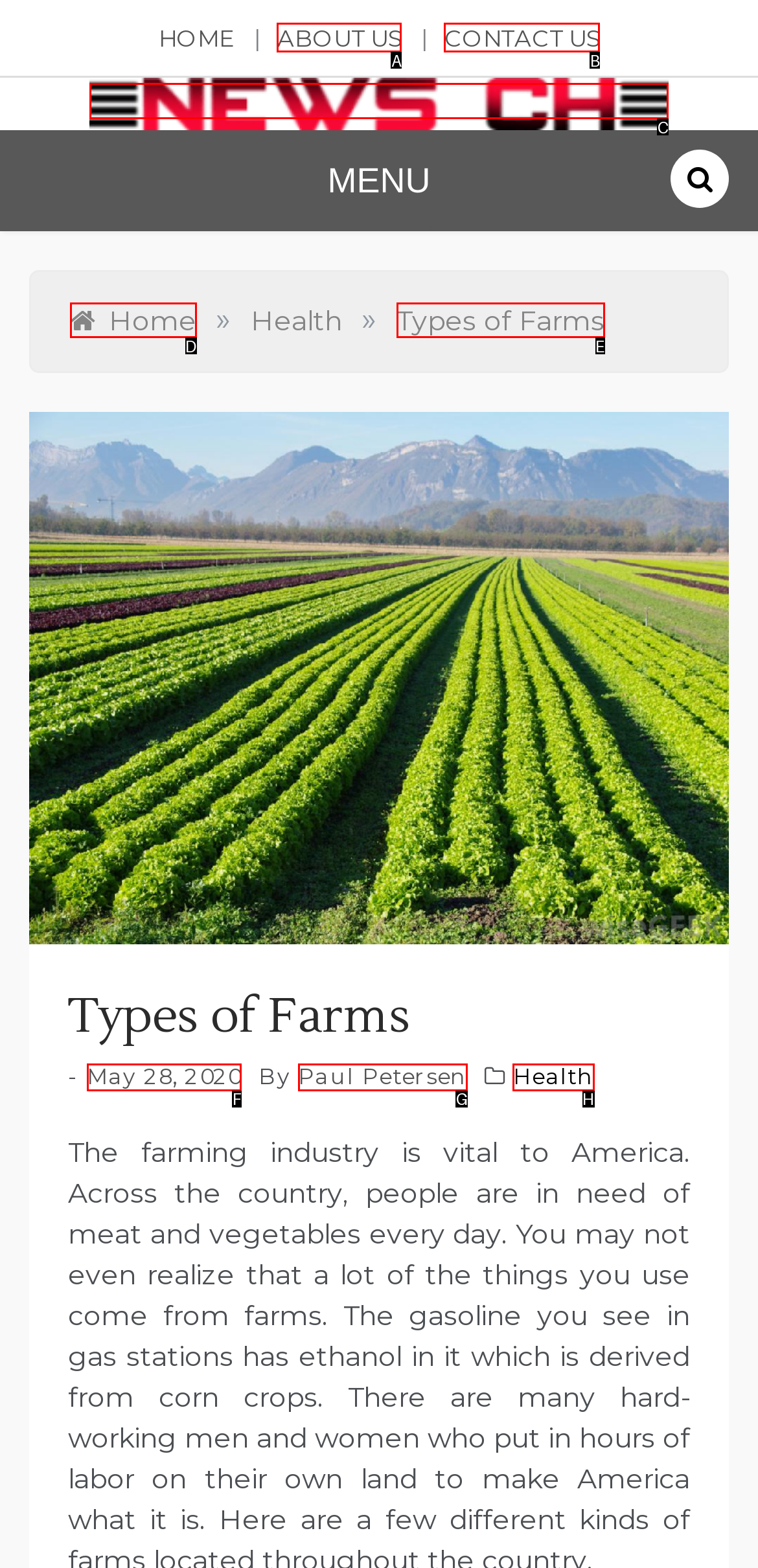Specify which HTML element I should click to complete this instruction: view news Answer with the letter of the relevant option.

C